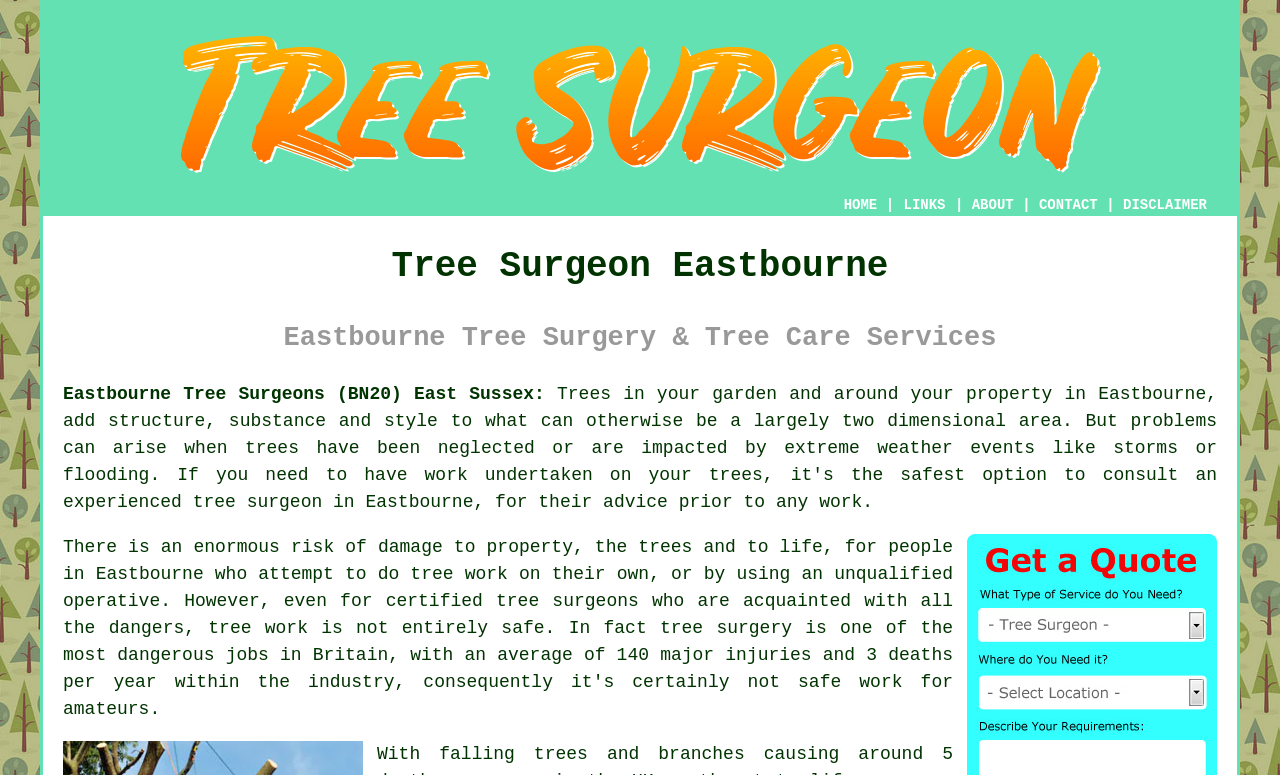What type of operative is recommended for tree work?
Please answer the question as detailed as possible.

The static text 'However, even for certified...' implies that a certified tree surgeon is the recommended type of operative for tree work, as opposed to an unqualified one.